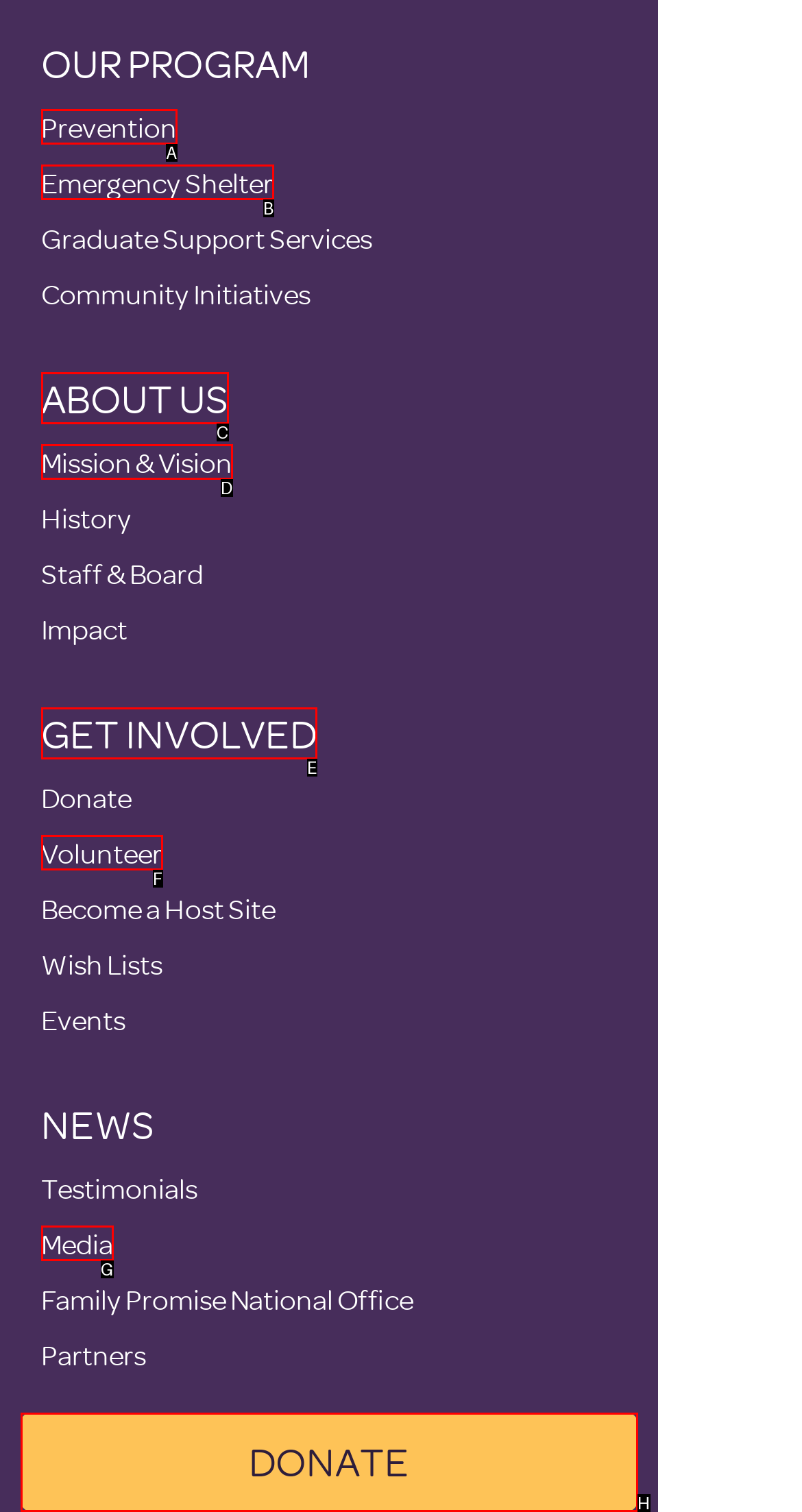Tell me the letter of the option that corresponds to the description: Mission & Vision
Answer using the letter from the given choices directly.

D